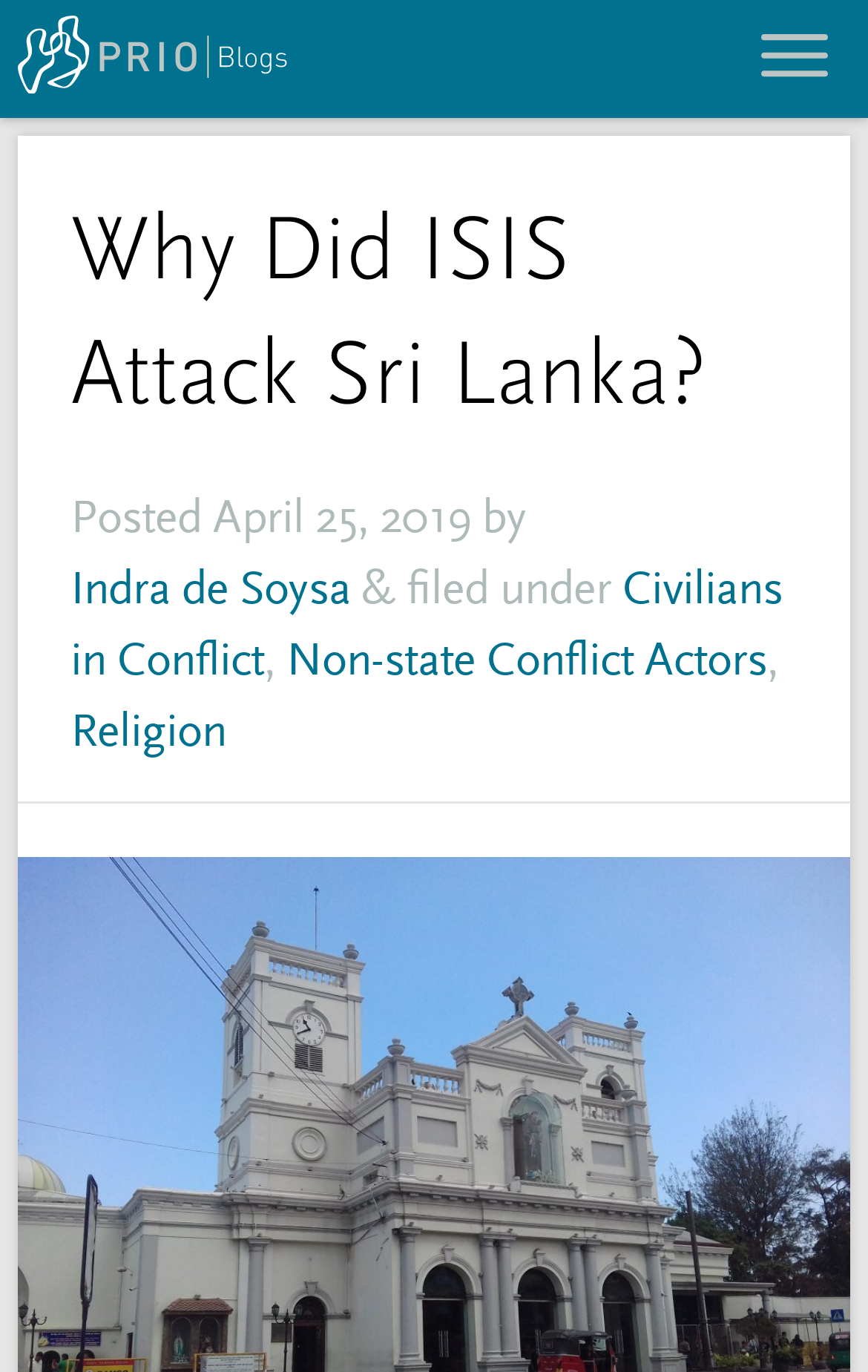What is the position of the image on the webpage?
Refer to the screenshot and answer in one word or phrase.

Top-right corner